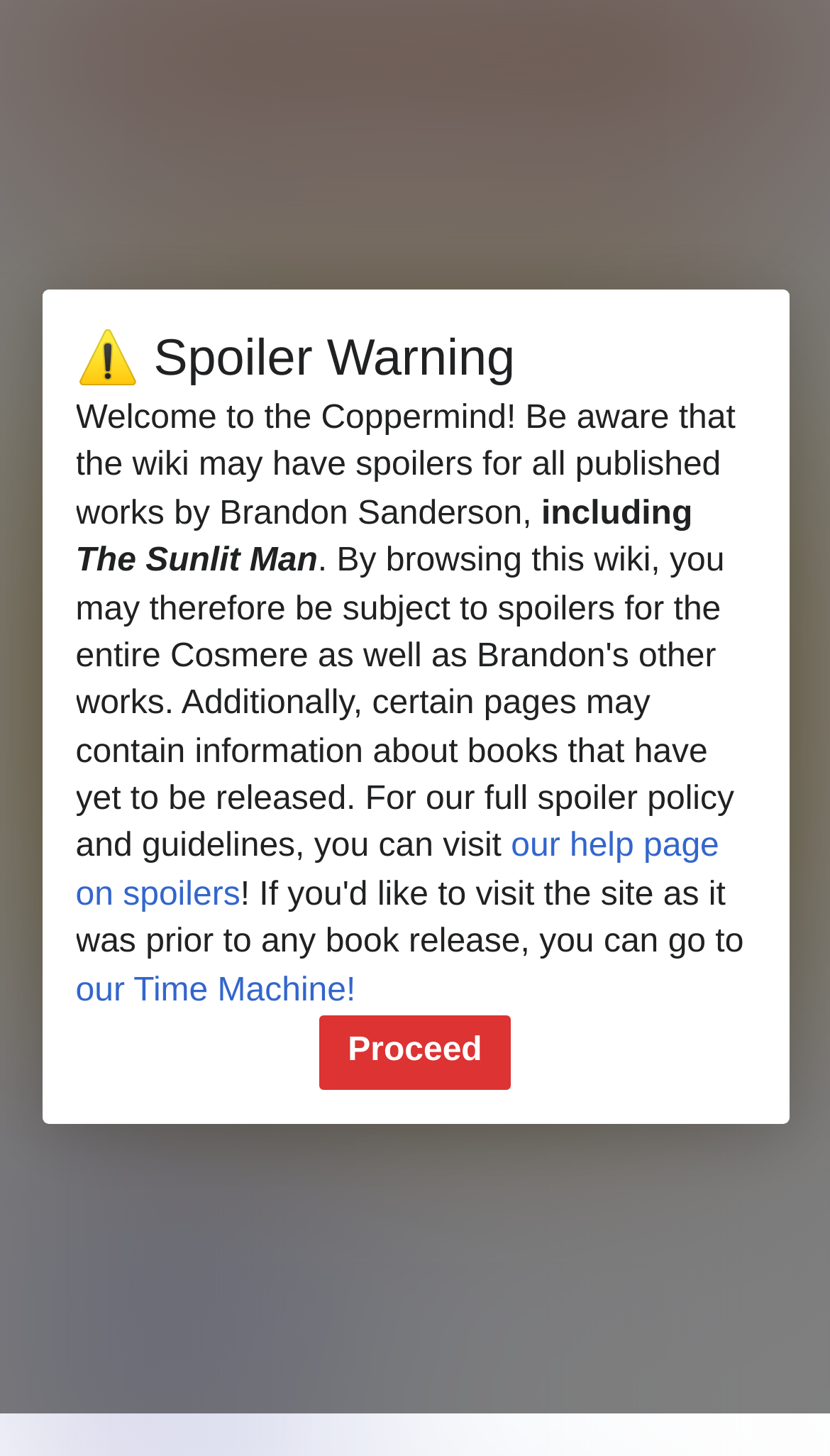What is the nationality of Tibon?
Please use the image to provide a one-word or short phrase answer.

Alethi